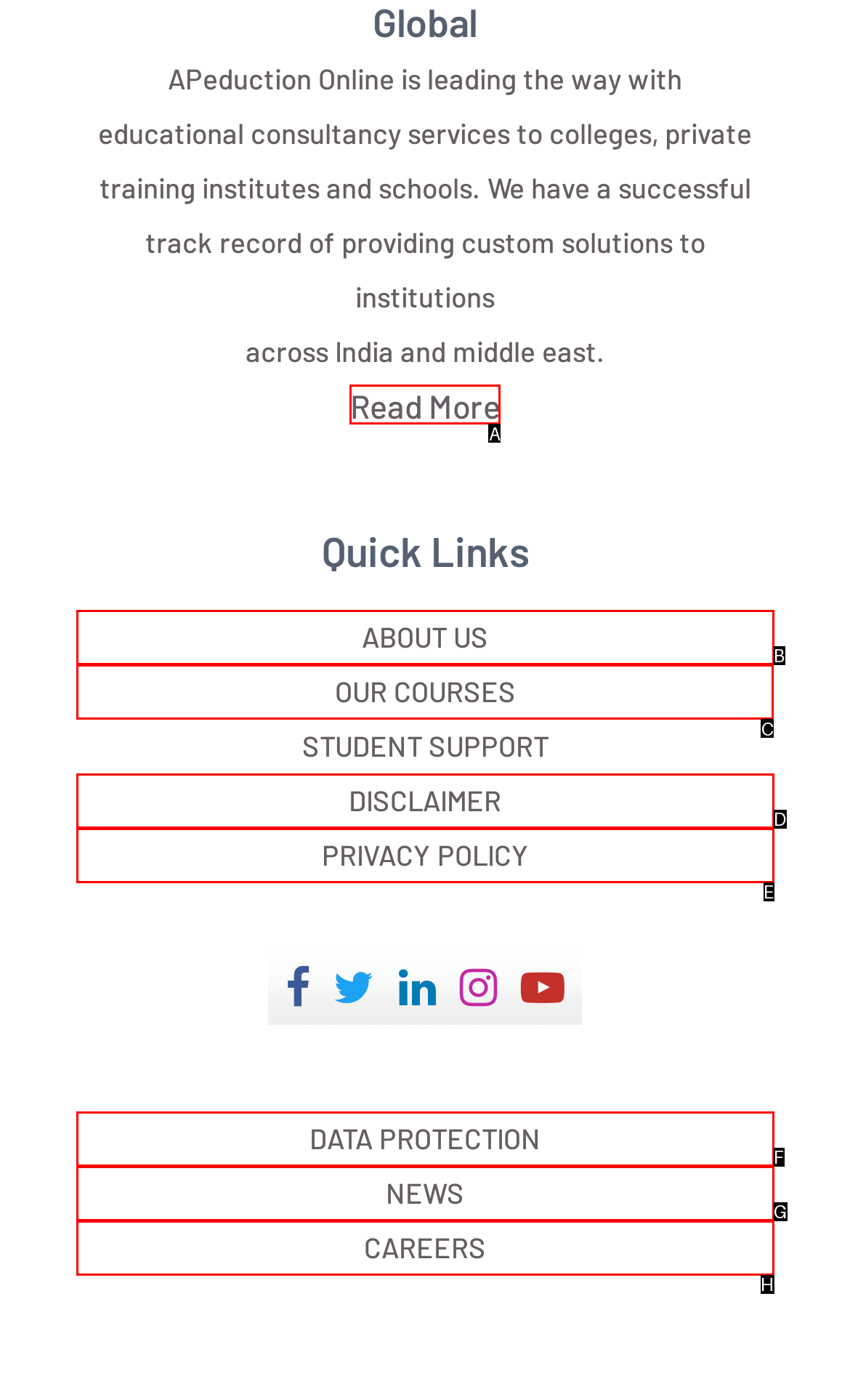Identify the correct lettered option to click in order to perform this task: Explore the available courses. Respond with the letter.

C